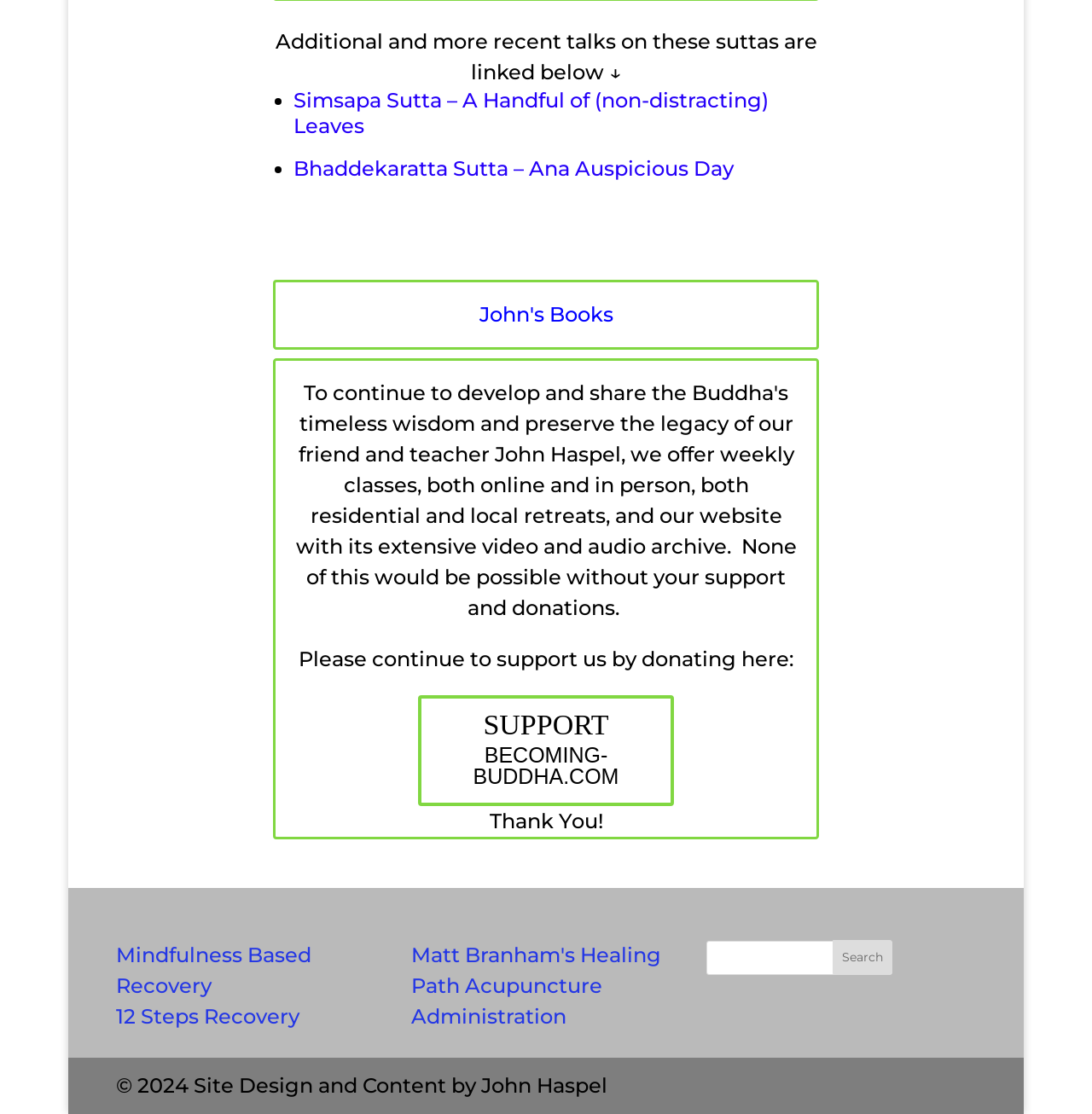What is the topic of the first linked talk?
Based on the image, answer the question in a detailed manner.

The first linked talk is 'Simsapa Sutta – A Handful of (non-distracting) Leaves', which can be found by examining the link element with the text 'Simsapa Sutta – A Handful of (non-distracting) Leaves'.